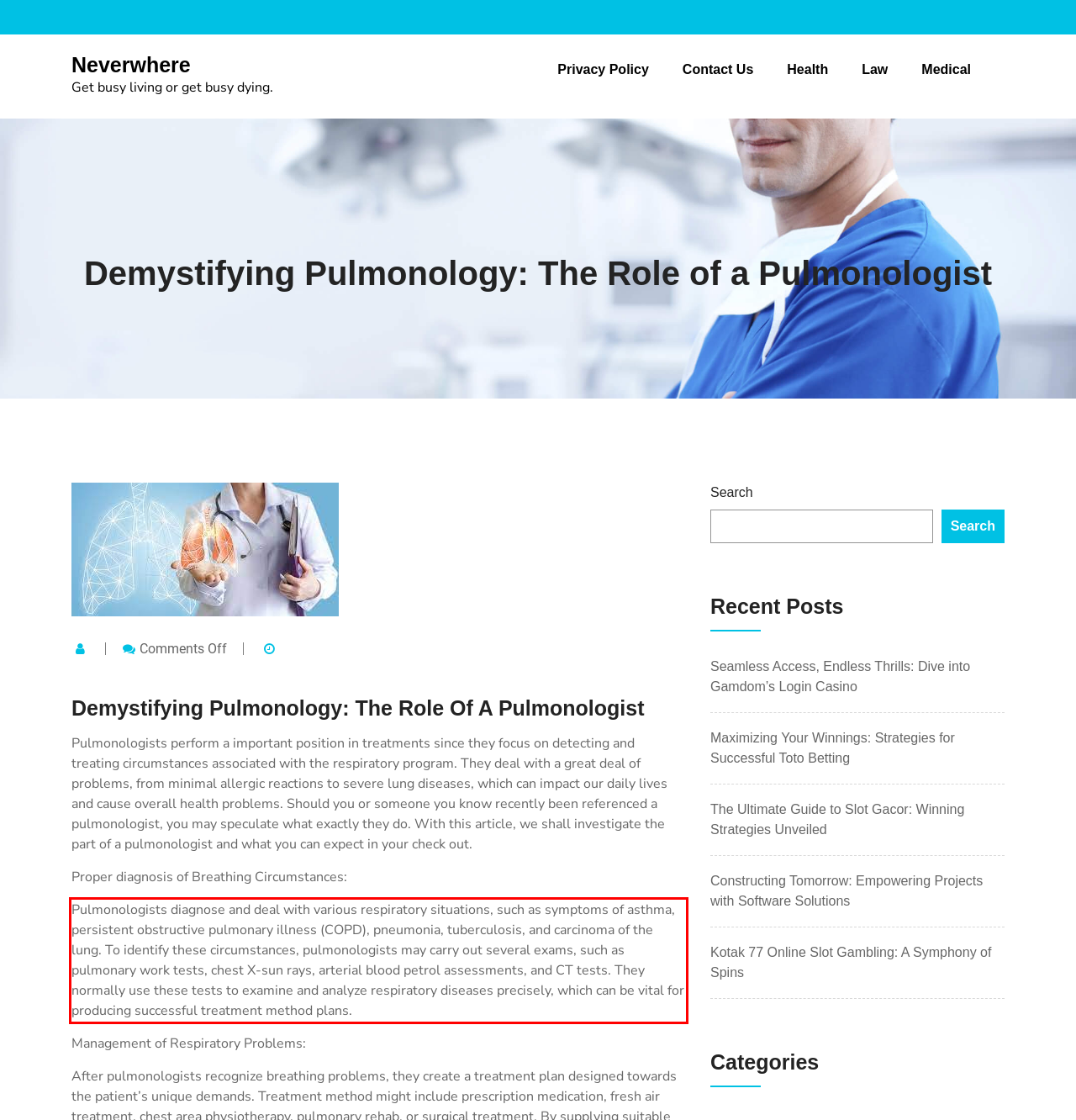Please perform OCR on the text content within the red bounding box that is highlighted in the provided webpage screenshot.

Pulmonologists diagnose and deal with various respiratory situations, such as symptoms of asthma, persistent obstructive pulmonary illness (COPD), pneumonia, tuberculosis, and carcinoma of the lung. To identify these circumstances, pulmonologists may carry out several exams, such as pulmonary work tests, chest X-sun rays, arterial blood petrol assessments, and CT tests. They normally use these tests to examine and analyze respiratory diseases precisely, which can be vital for producing successful treatment method plans.